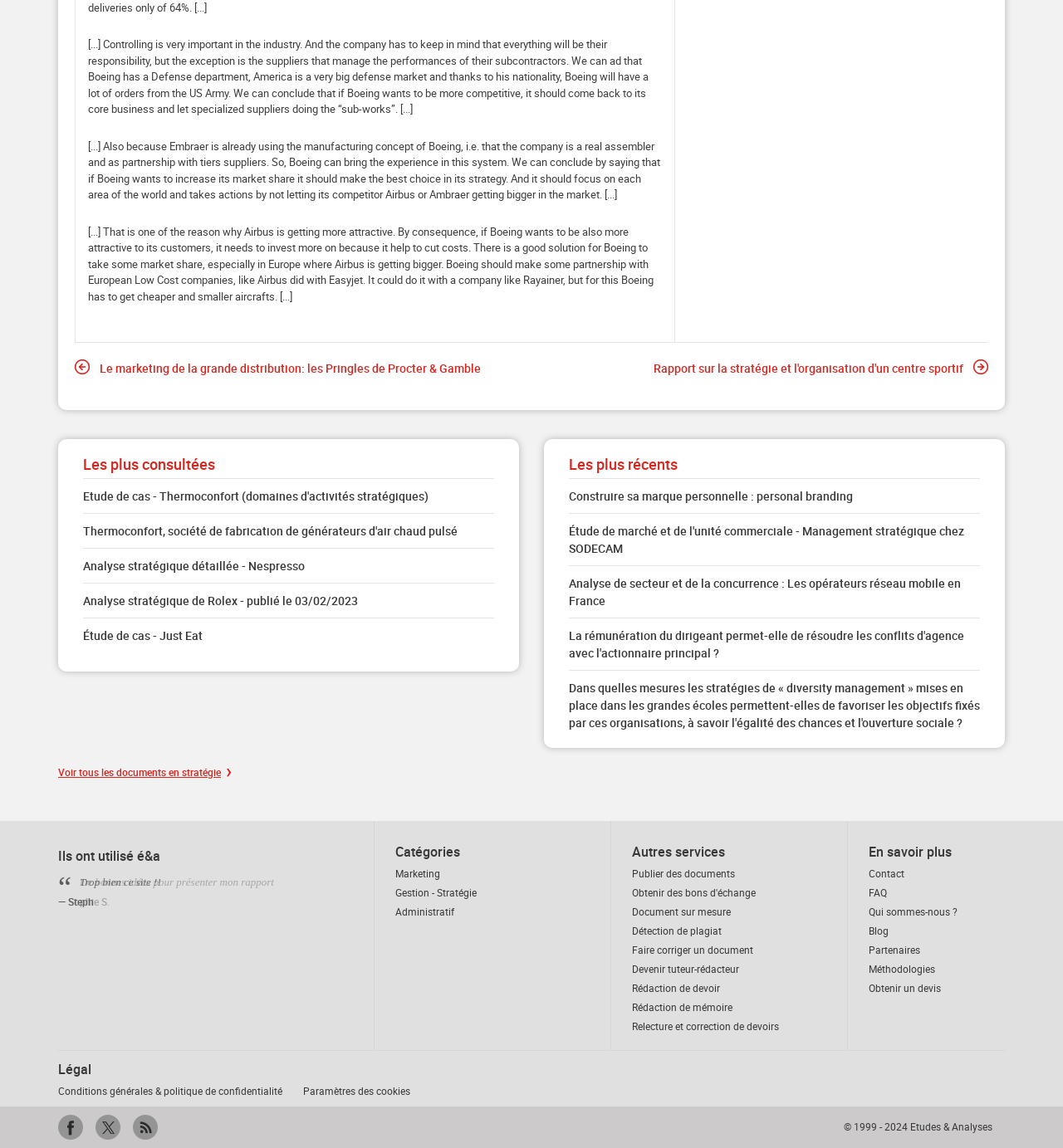Determine the bounding box coordinates for the element that should be clicked to follow this instruction: "Click on the 'HOME' link". The coordinates should be given as four float numbers between 0 and 1, in the format [left, top, right, bottom].

None